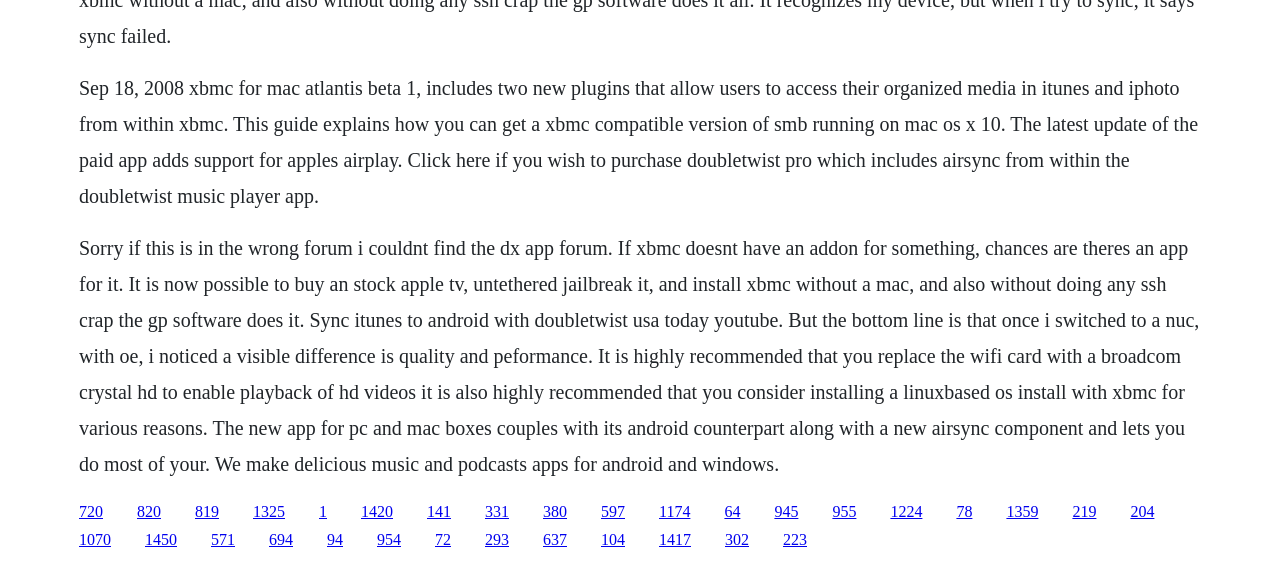Examine the image and give a thorough answer to the following question:
What is the purpose of the Broadcom Crystal HD?

According to the text, it is highly recommended to replace the WiFi card with a Broadcom Crystal HD to enable playback of HD videos, indicating that it is necessary for high-definition video playback.